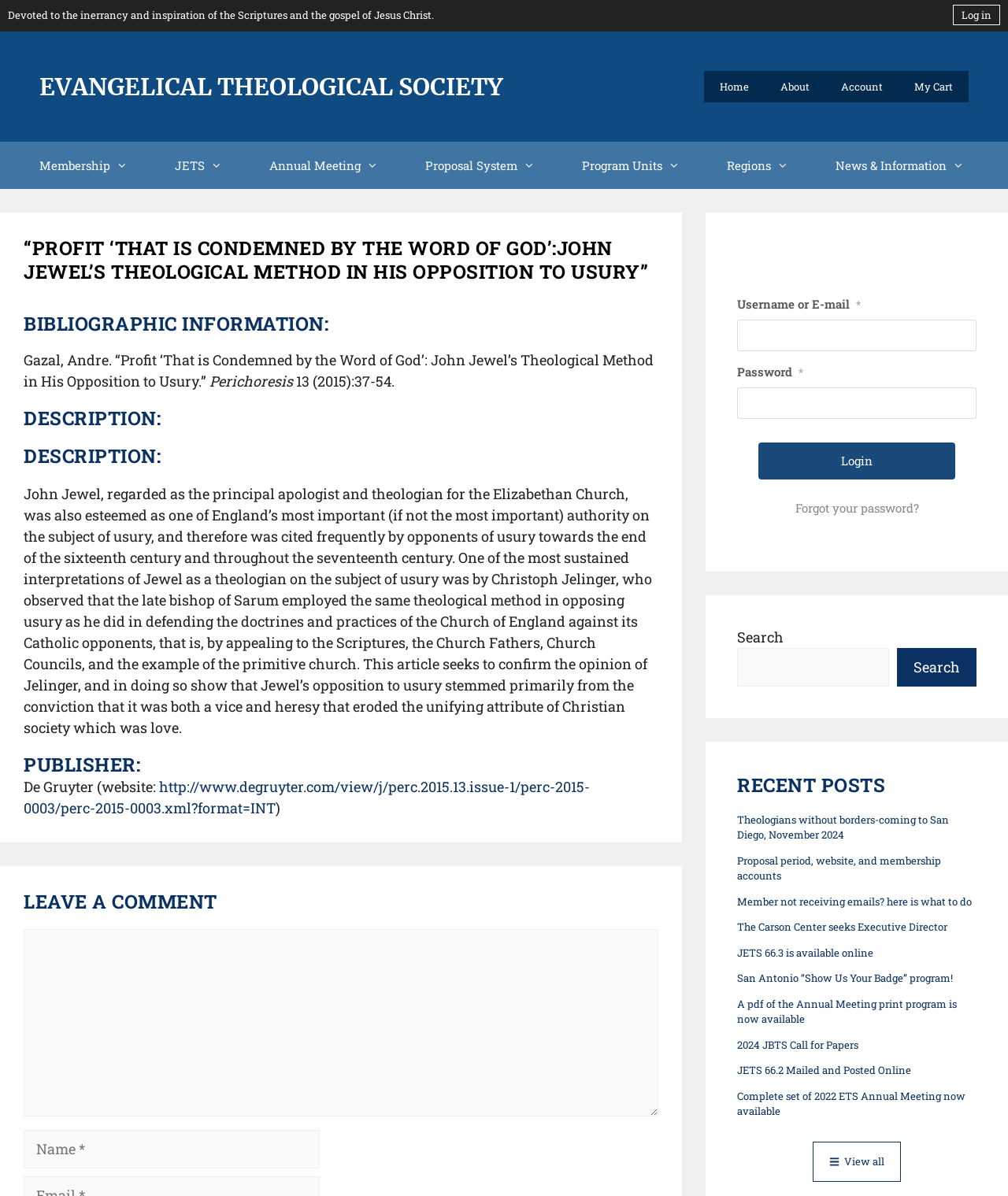Can you determine the bounding box coordinates of the area that needs to be clicked to fulfill the following instruction: "Log in"?

[0.945, 0.004, 0.992, 0.021]